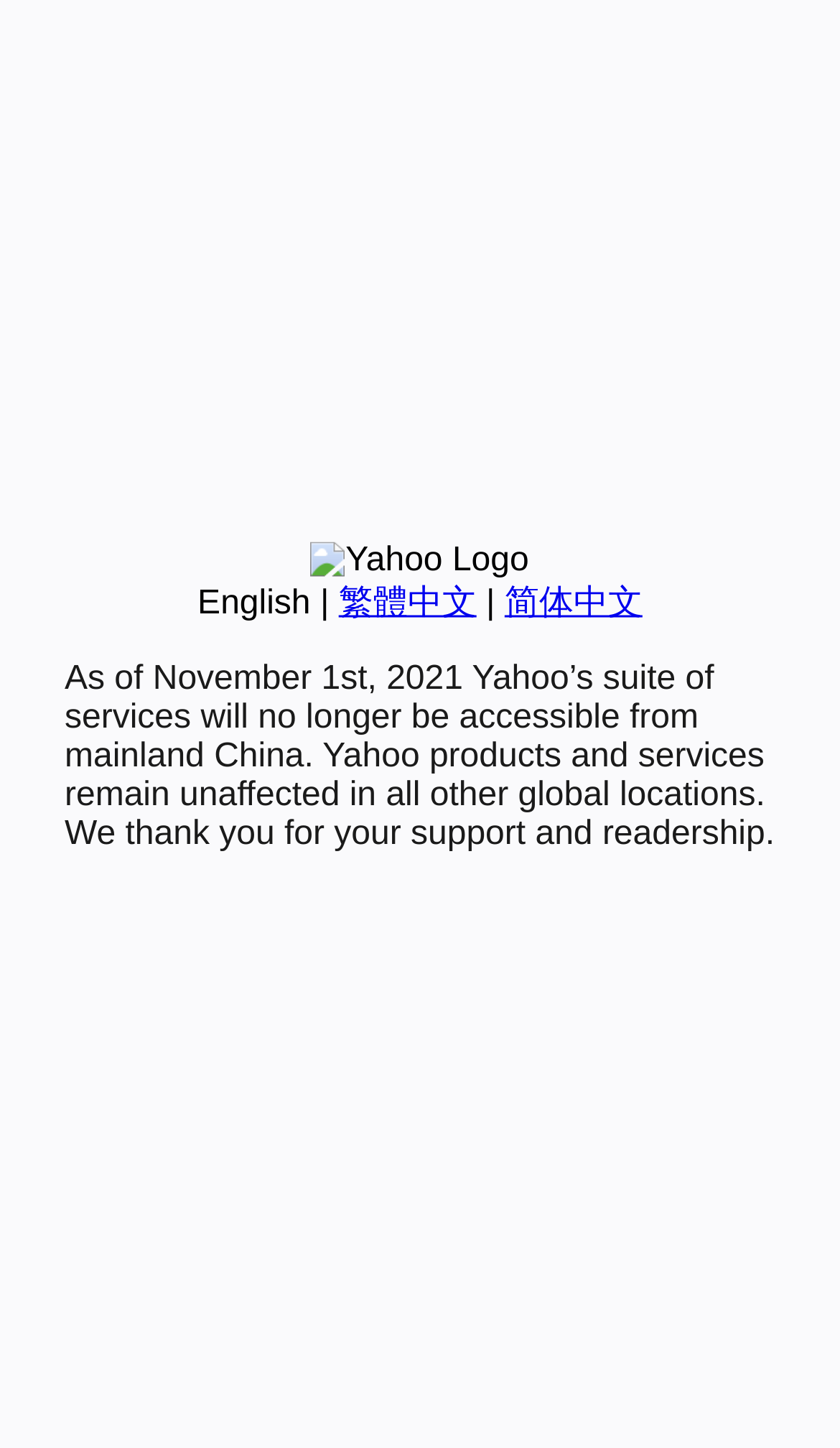Locate the UI element described by English in the provided webpage screenshot. Return the bounding box coordinates in the format (top-left x, top-left y, bottom-right x, bottom-right y), ensuring all values are between 0 and 1.

[0.235, 0.404, 0.37, 0.429]